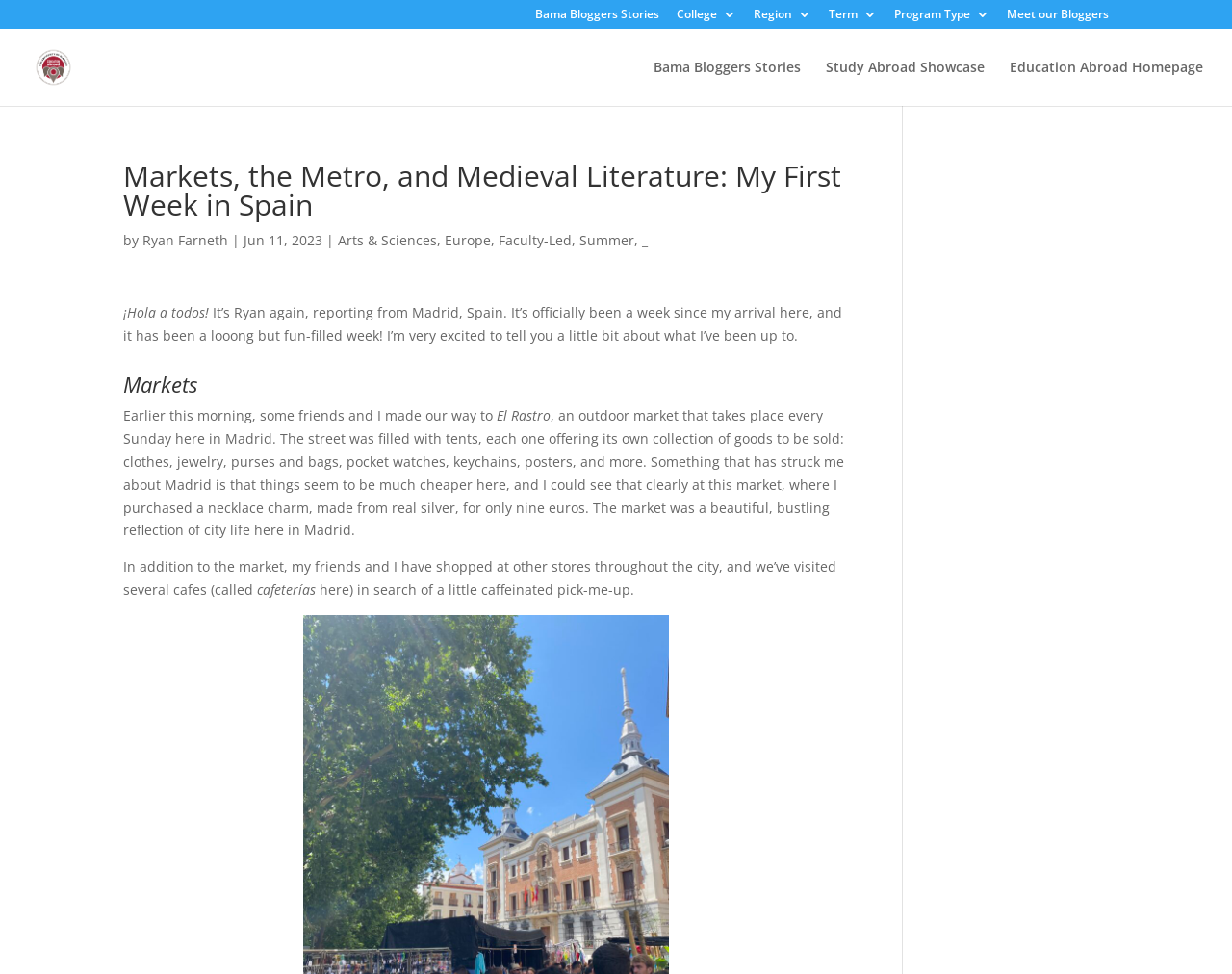Using the description "College", predict the bounding box of the relevant HTML element.

[0.549, 0.009, 0.598, 0.03]